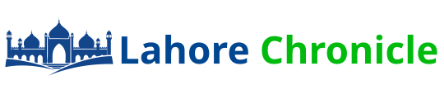What type of building is featured in the logo?
Provide a fully detailed and comprehensive answer to the question.

The caption describes the logo as incorporating a silhouette of a historical building, which symbolizes the rich cultural heritage of Lahore, implying that the building is a significant part of the city's history and cultural identity.